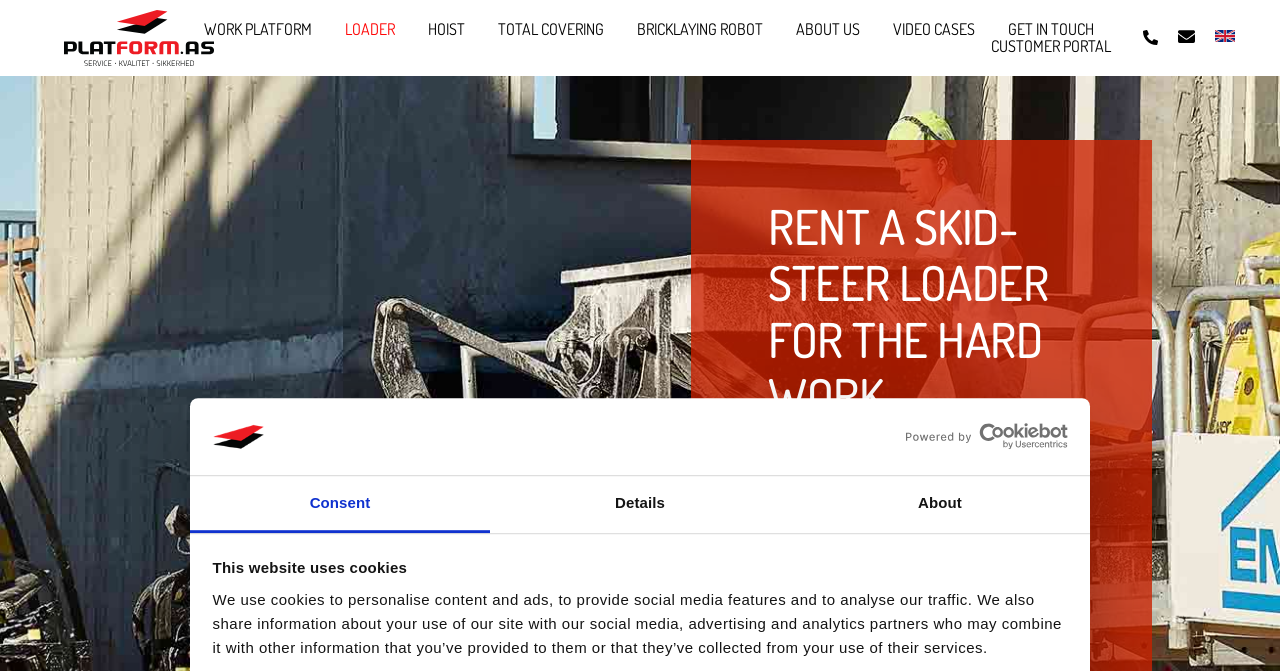Please find the bounding box for the following UI element description. Provide the coordinates in (top-left x, top-left y, bottom-right x, bottom-right y) format, with values between 0 and 1: Powered by Cookiebot

[0.697, 0.631, 0.834, 0.67]